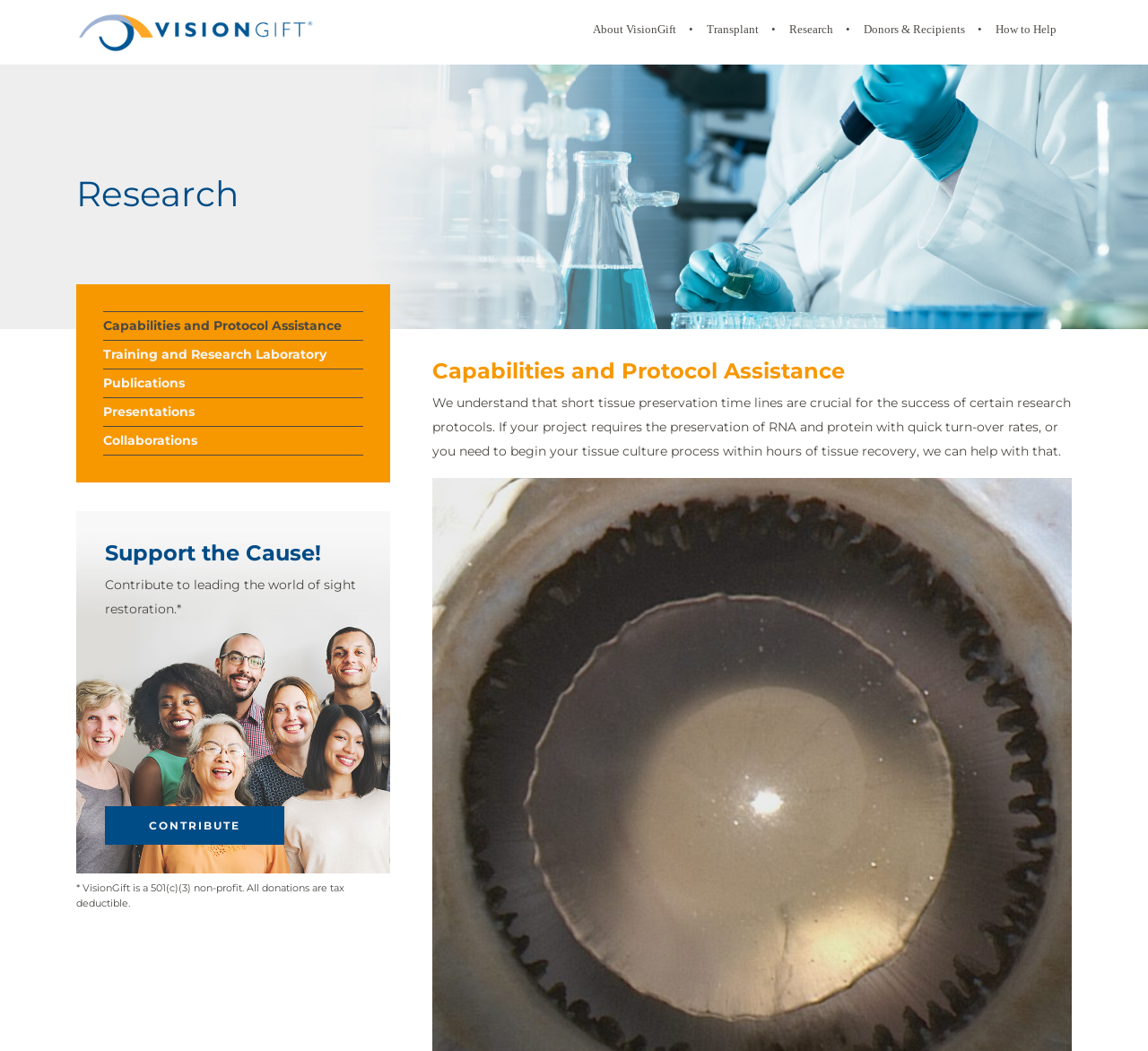Construct a comprehensive description capturing every detail on the webpage.

The webpage is about VisionGift, an organization focused on capabilities and protocol assistance. At the top left, there is a small image accompanied by a link. Below this, there is a horizontal navigation menu with five links: "About VisionGift", "Transplant", "Research", "Donors & Recipients", and "How to Help". 

Below the navigation menu, there is a large image that spans the entire width of the page. 

On the left side of the page, there is a section dedicated to "Research". This section has a heading "Research" and contains several links, including "Capabilities and Protocol Assistance", "Training and Research Laboratory", "Publications", "Presentations", and "Collaborations". Below these links, there is an image and a heading "Support the Cause!" with a paragraph of text describing the importance of contributing to the organization. There is also a "Contribute" button with the text "CONTRIBUTE" inside it. 

On the right side of the page, there is a section with a heading "Capabilities and Protocol Assistance" and a paragraph of text describing the organization's capabilities in tissue preservation and research protocols.